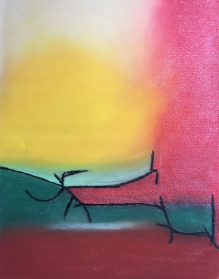Where is Mendoza conducting mixed media collage workshops?
Please answer the question with a single word or phrase, referencing the image.

Highbridge neighborhood of the Bronx